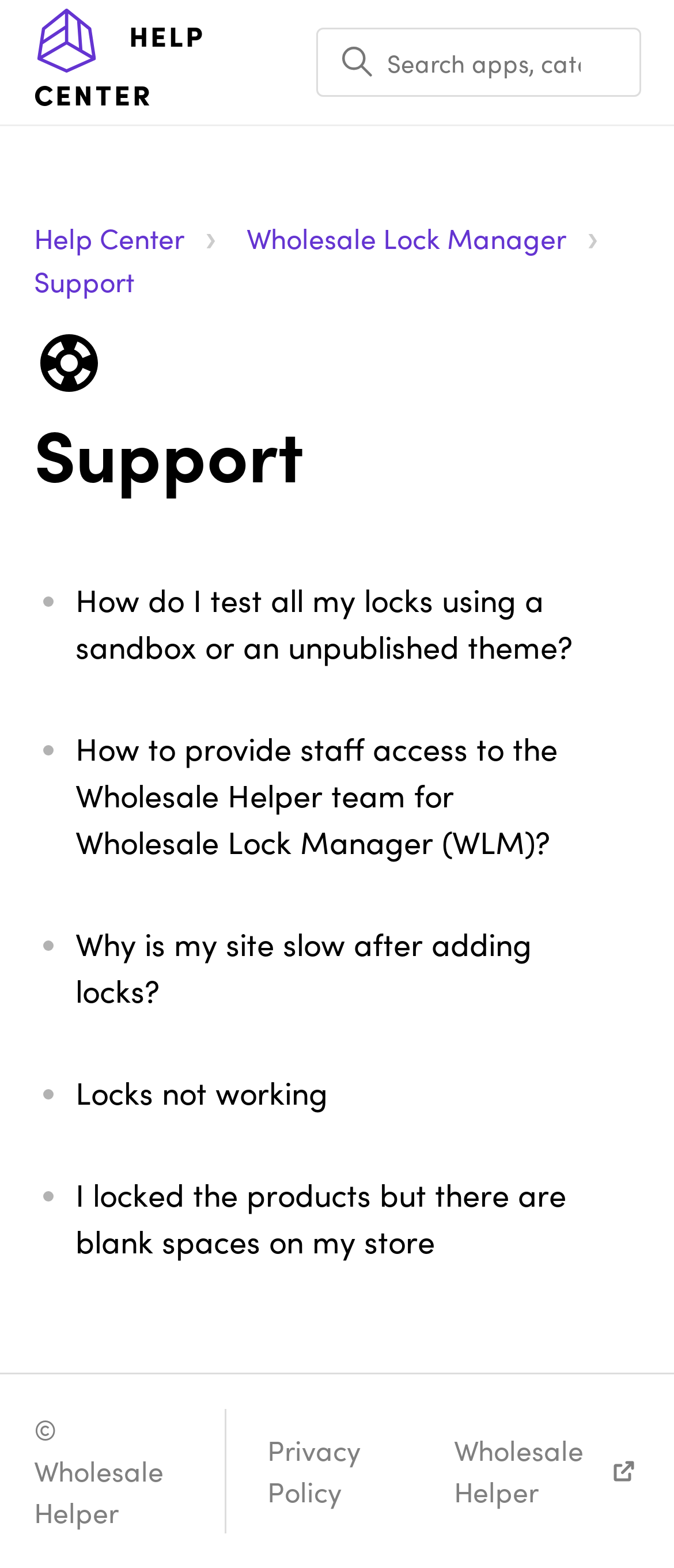What is the topic of the first article listed?
Provide an in-depth and detailed answer to the question.

The topic of the first article listed can be determined by looking at the link text of the first list item, which says 'How do I test all my locks using a sandbox or an unpublished theme?'. This indicates that the article is about testing locks using a sandbox or unpublished theme.